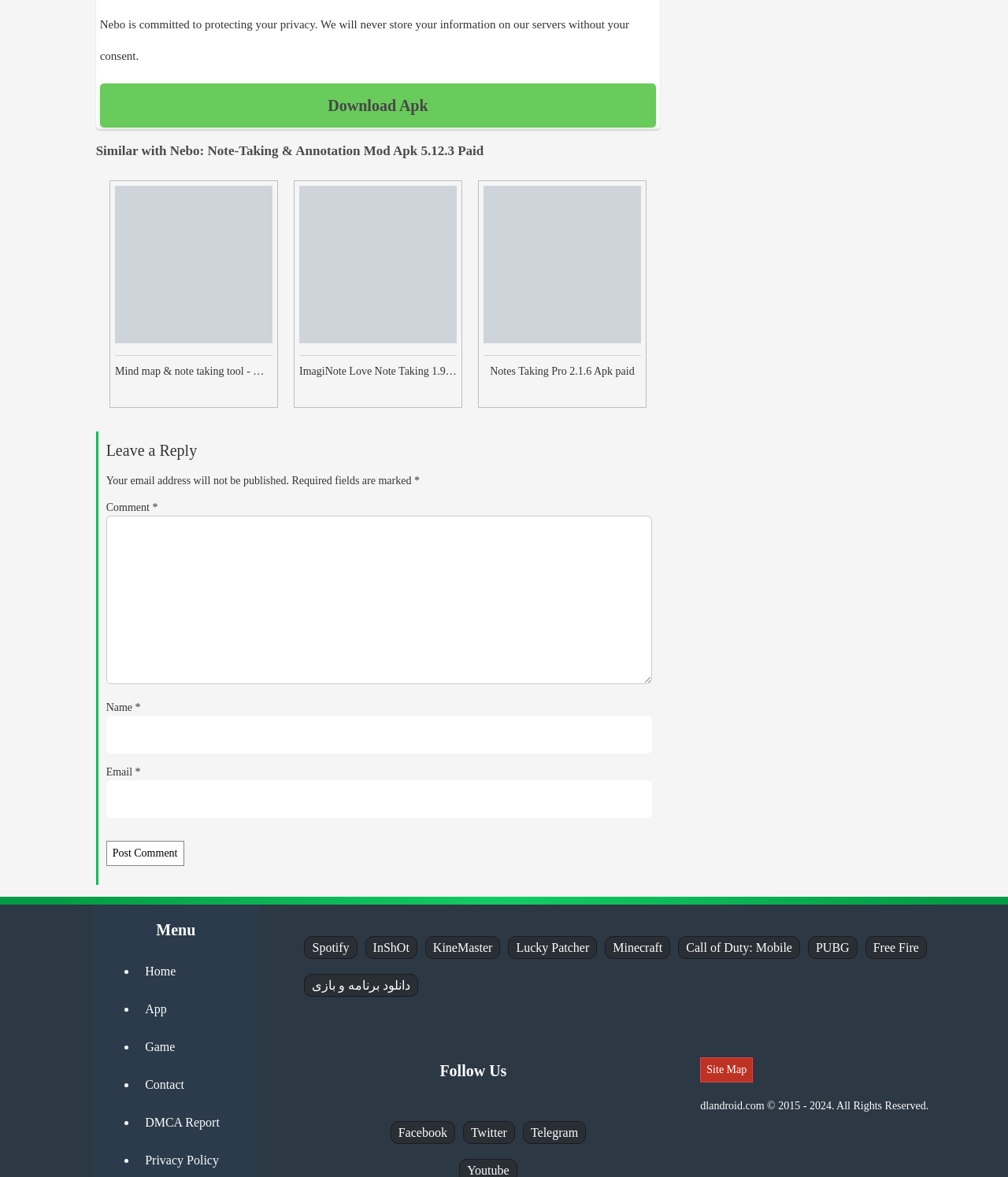Refer to the element description InShOt and identify the corresponding bounding box in the screenshot. Format the coordinates as (top-left x, top-left y, bottom-right x, bottom-right y) with values in the range of 0 to 1.

[0.362, 0.795, 0.414, 0.815]